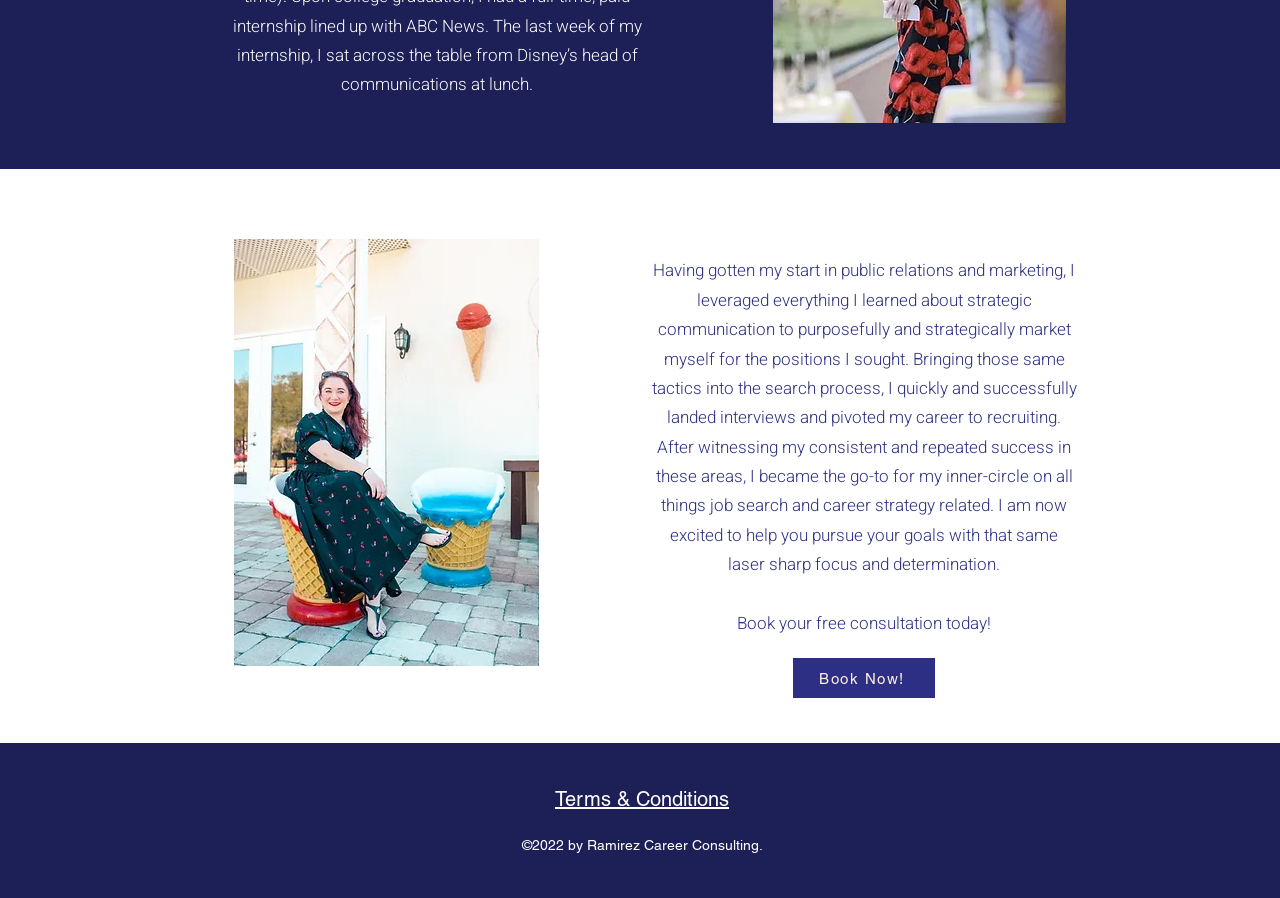What is the purpose of the webpage?
Refer to the image and give a detailed response to the question.

Based on the StaticText element, it can be inferred that the webpage is related to career consulting and job search strategy. The person described is offering their expertise to help users pursue their career goals.